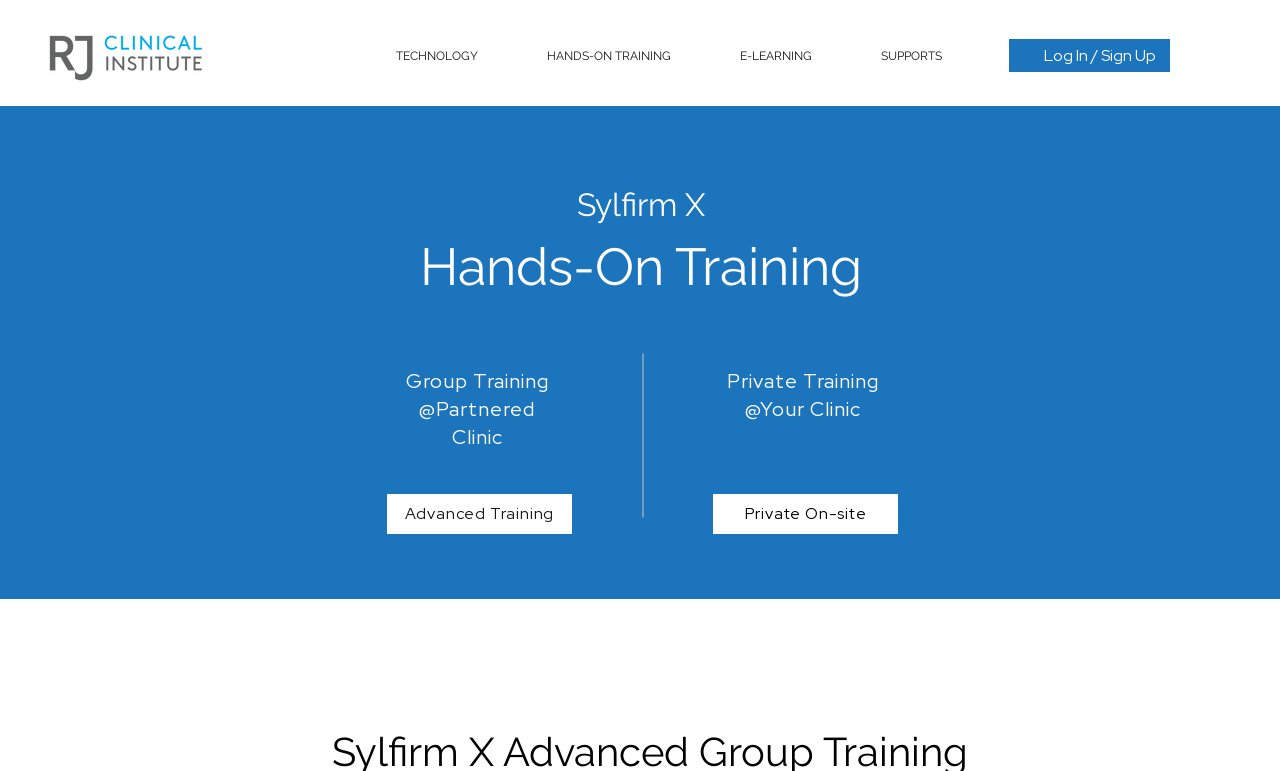What type of support is offered?
Please craft a detailed and exhaustive response to the question.

Based on the navigation menu, I can see that there are options for 'E-LEARNING' and 'SUPPORTS', which suggests that the webpage offers support for e-learning and technology-related issues.